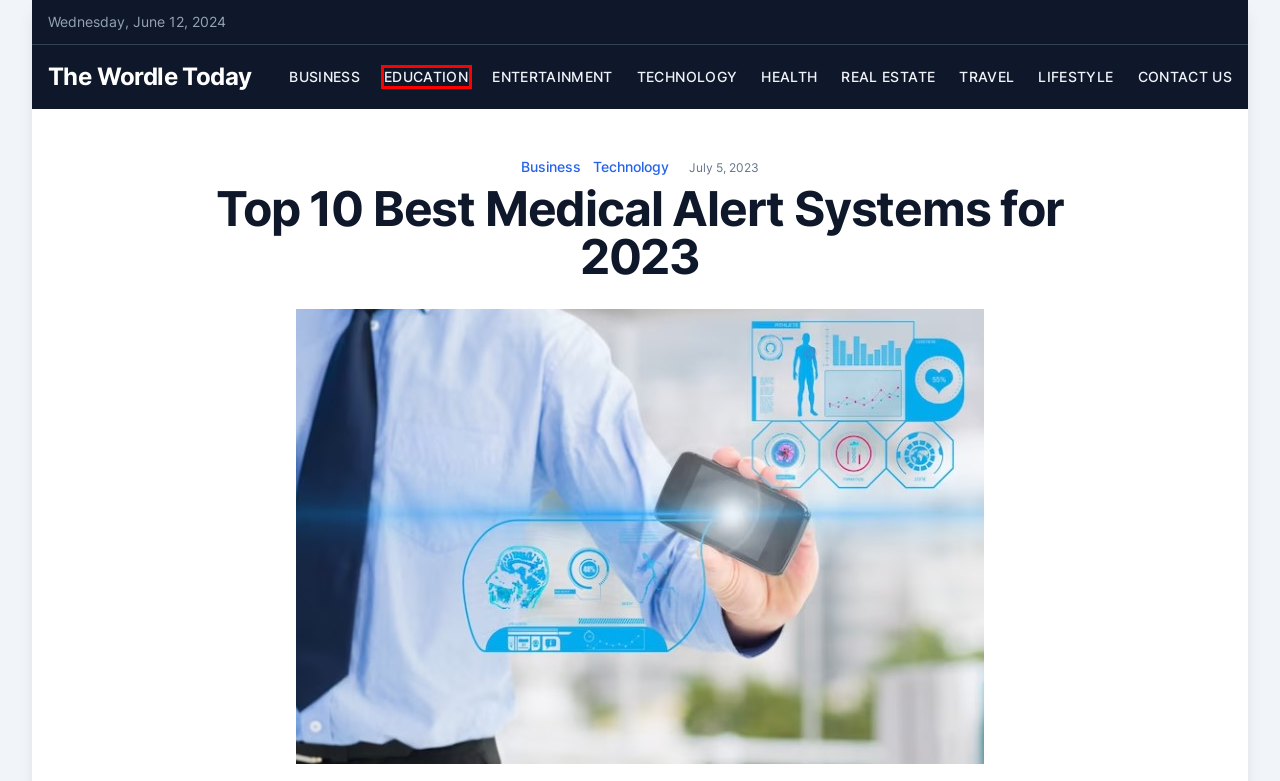Examine the screenshot of a webpage featuring a red bounding box and identify the best matching webpage description for the new page that results from clicking the element within the box. Here are the options:
A. Technology - The Wordle Today
B. Entertainment - The Wordle Today
C. Health - The Wordle Today
D. Travel - The Wordle Today
E. Lifestyle - The Wordle Today
F. Real Estate - The Wordle Today
G. Contact US - The Wordle Today
H. Education - The Wordle Today

H